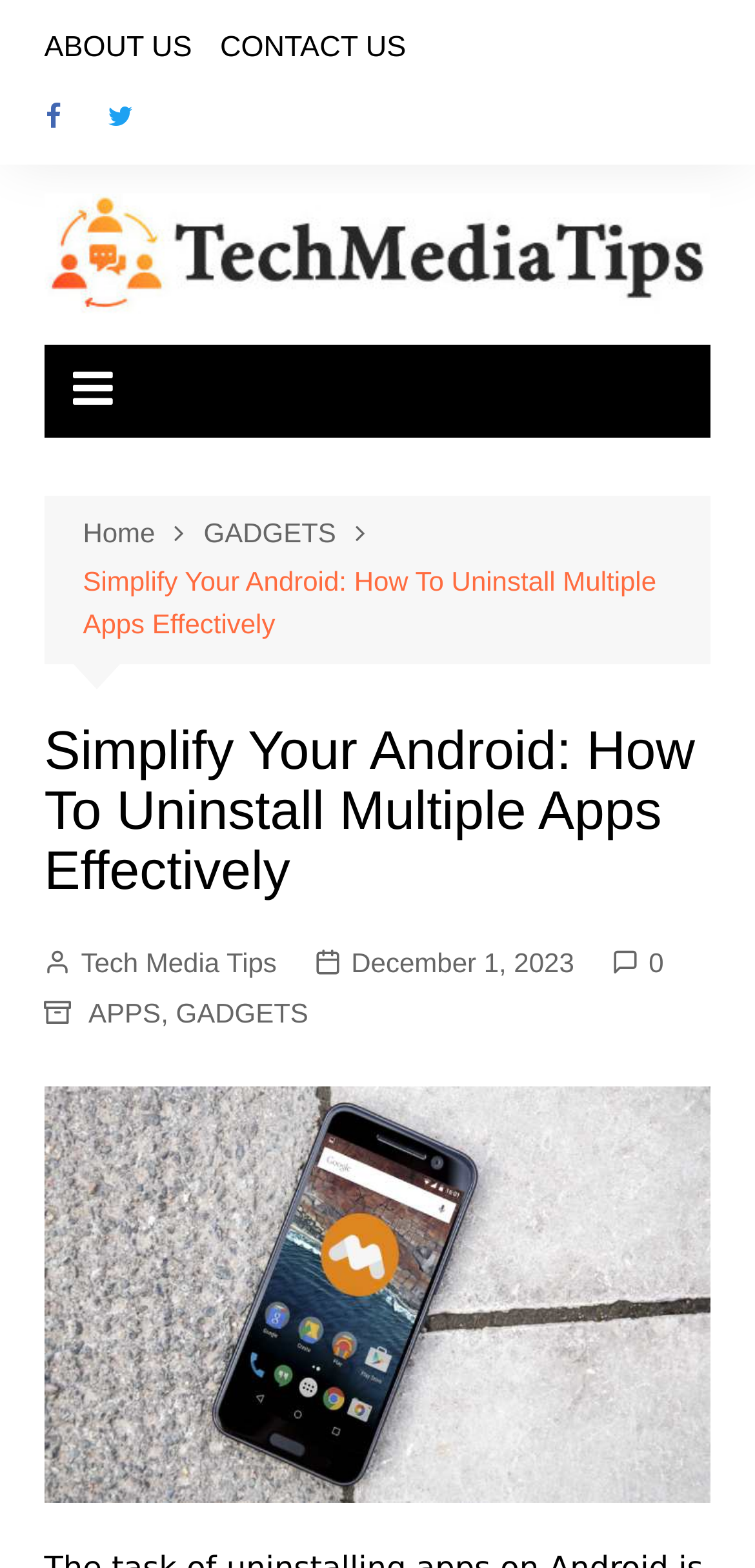Determine the bounding box coordinates of the element's region needed to click to follow the instruction: "read tech media tips". Provide these coordinates as four float numbers between 0 and 1, formatted as [left, top, right, bottom].

[0.058, 0.601, 0.367, 0.628]